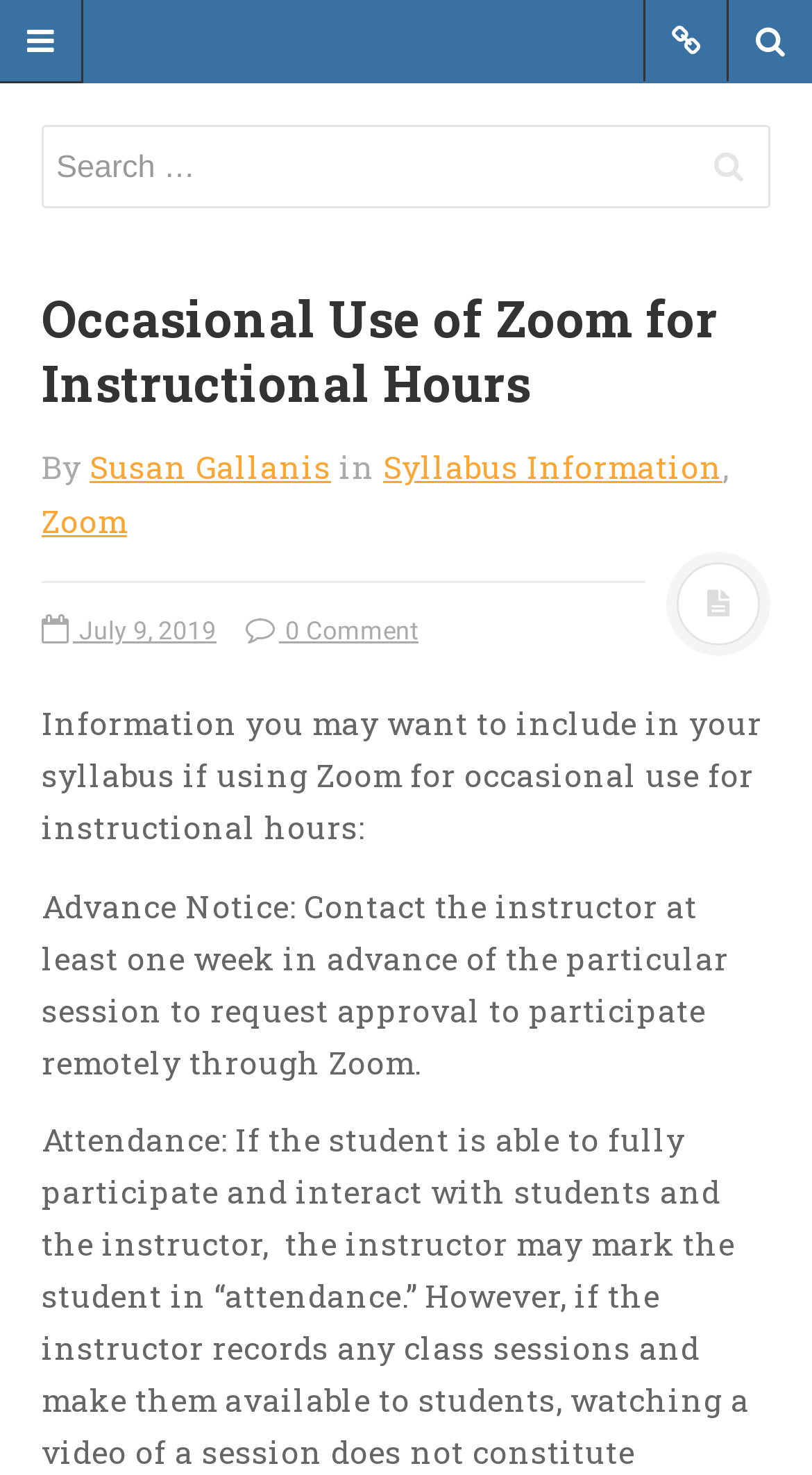Give a short answer to this question using one word or a phrase:
Who is the author of the article?

Susan Gallanis